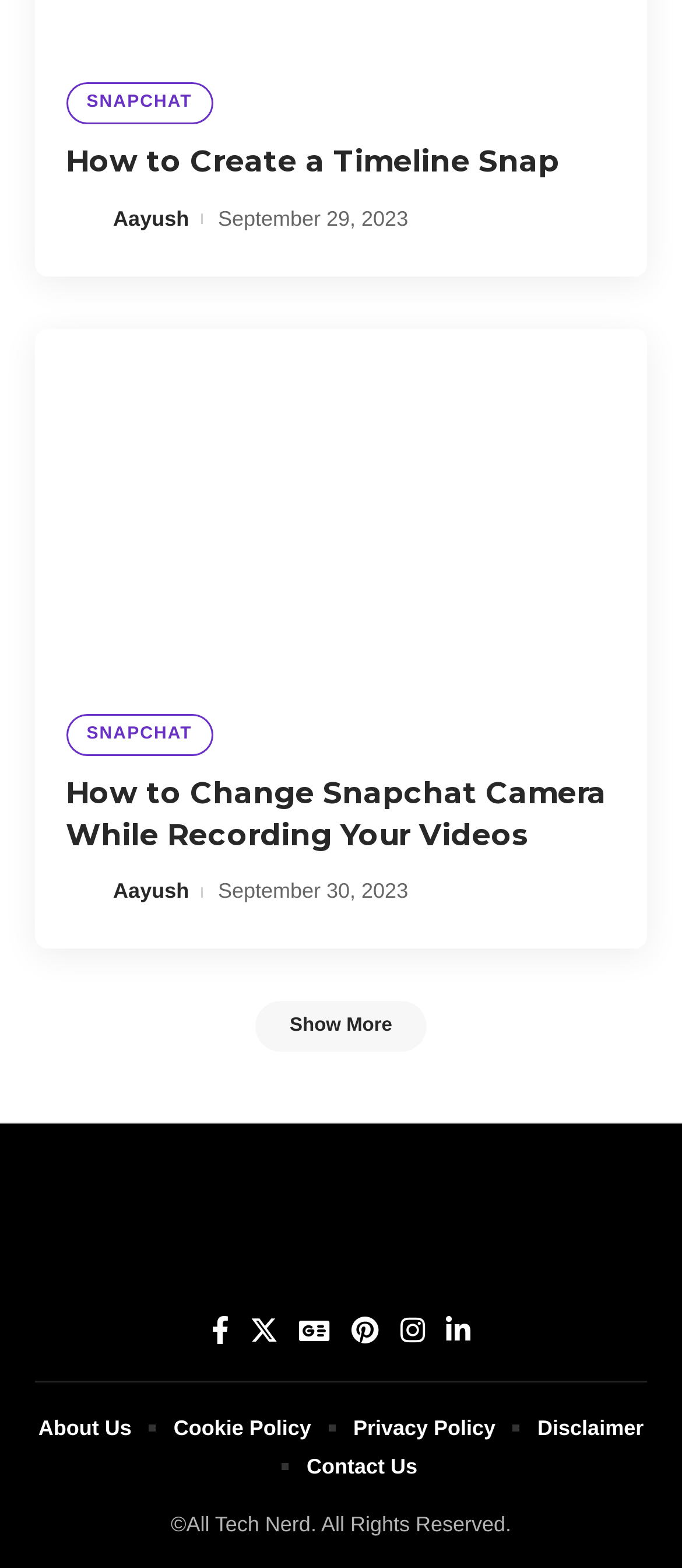Is the article related to Snapchat?
Could you please answer the question thoroughly and with as much detail as possible?

I determined that the article is related to Snapchat by seeing the link 'SNAPCHAT' and the topic of the article 'Saving Snapchat Photos', which suggests that the article is about Snapchat.